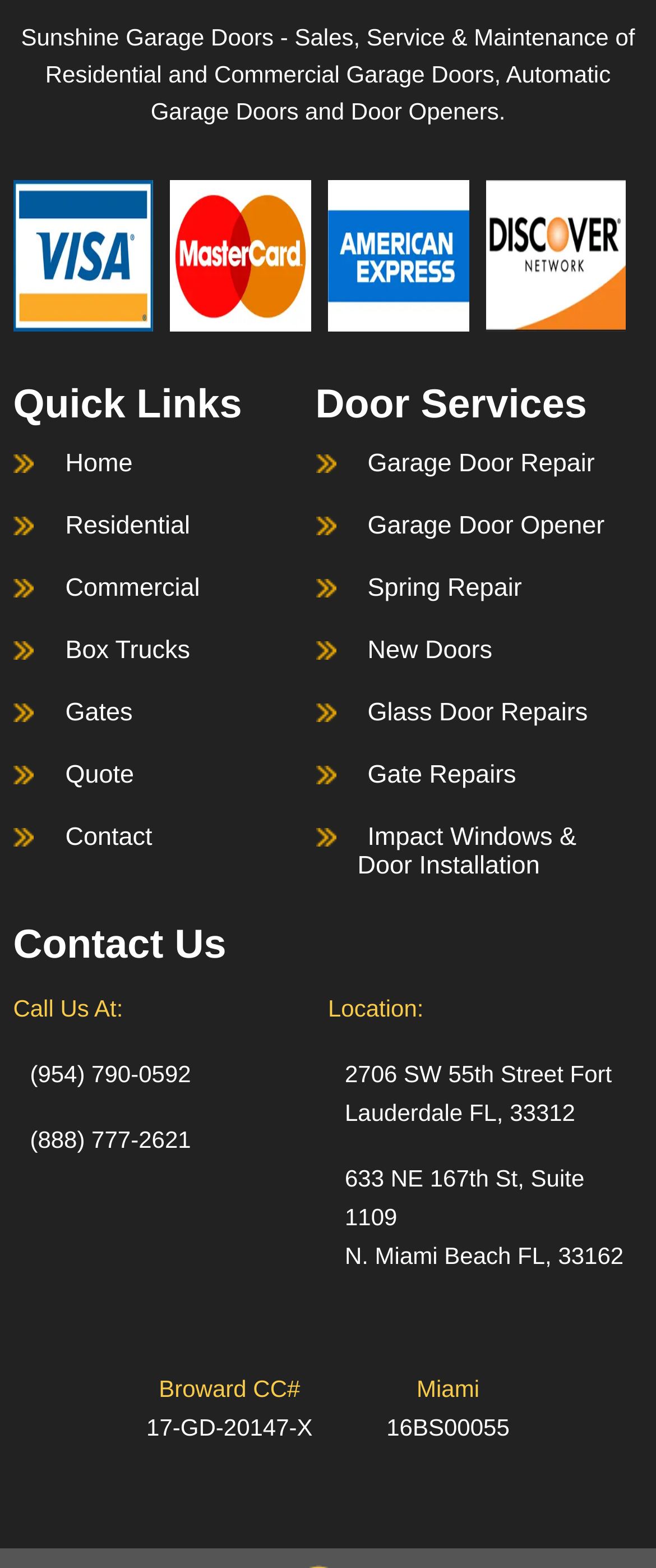What is the phone number of Sunshine Garage Doors?
Please use the visual content to give a single word or phrase answer.

(954) 790-0592 or (888) 777-2621